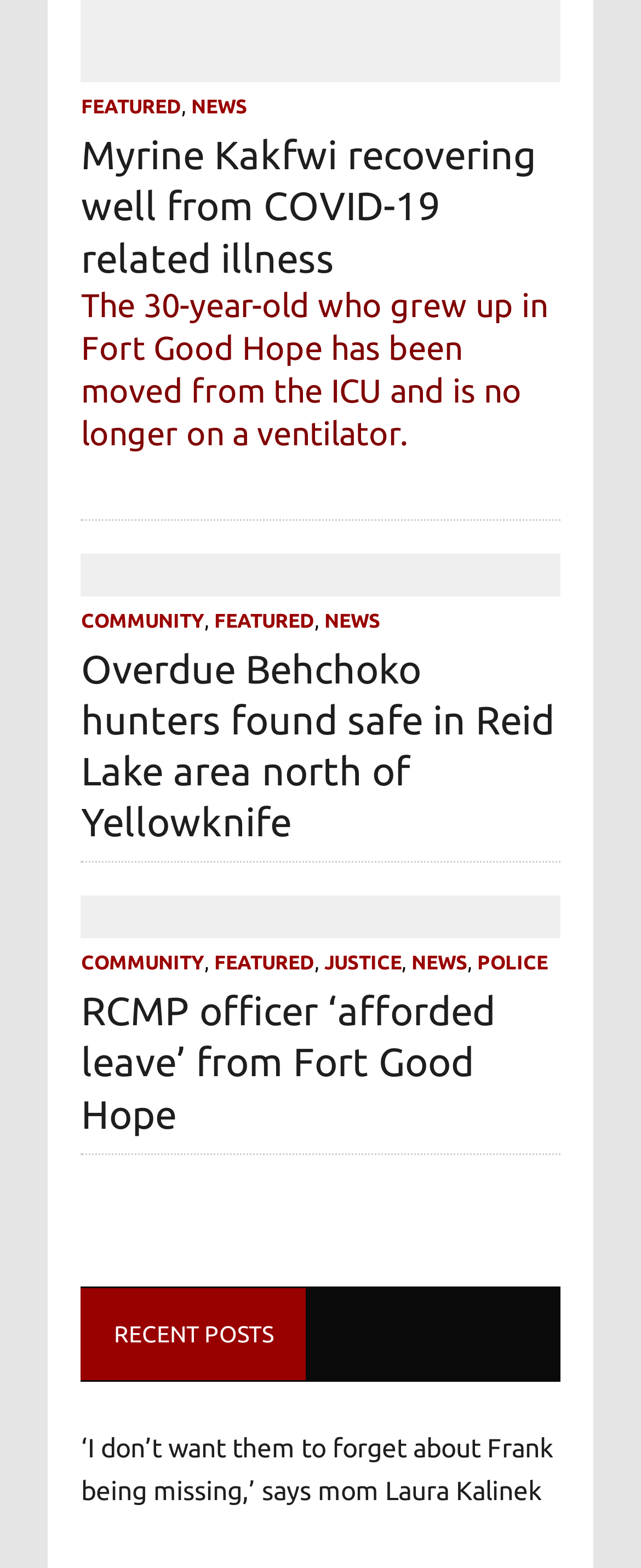What is the current status of Myrine Kakfwi?
Ensure your answer is thorough and detailed.

Based on the heading 'Myrine Kakfwi recovering well from COVID-19 related illness The 30-year-old who grew up in Fort Good Hope has been moved from the ICU and is no longer on a ventilator.', we can infer that Myrine Kakfwi is recovering well from her illness.